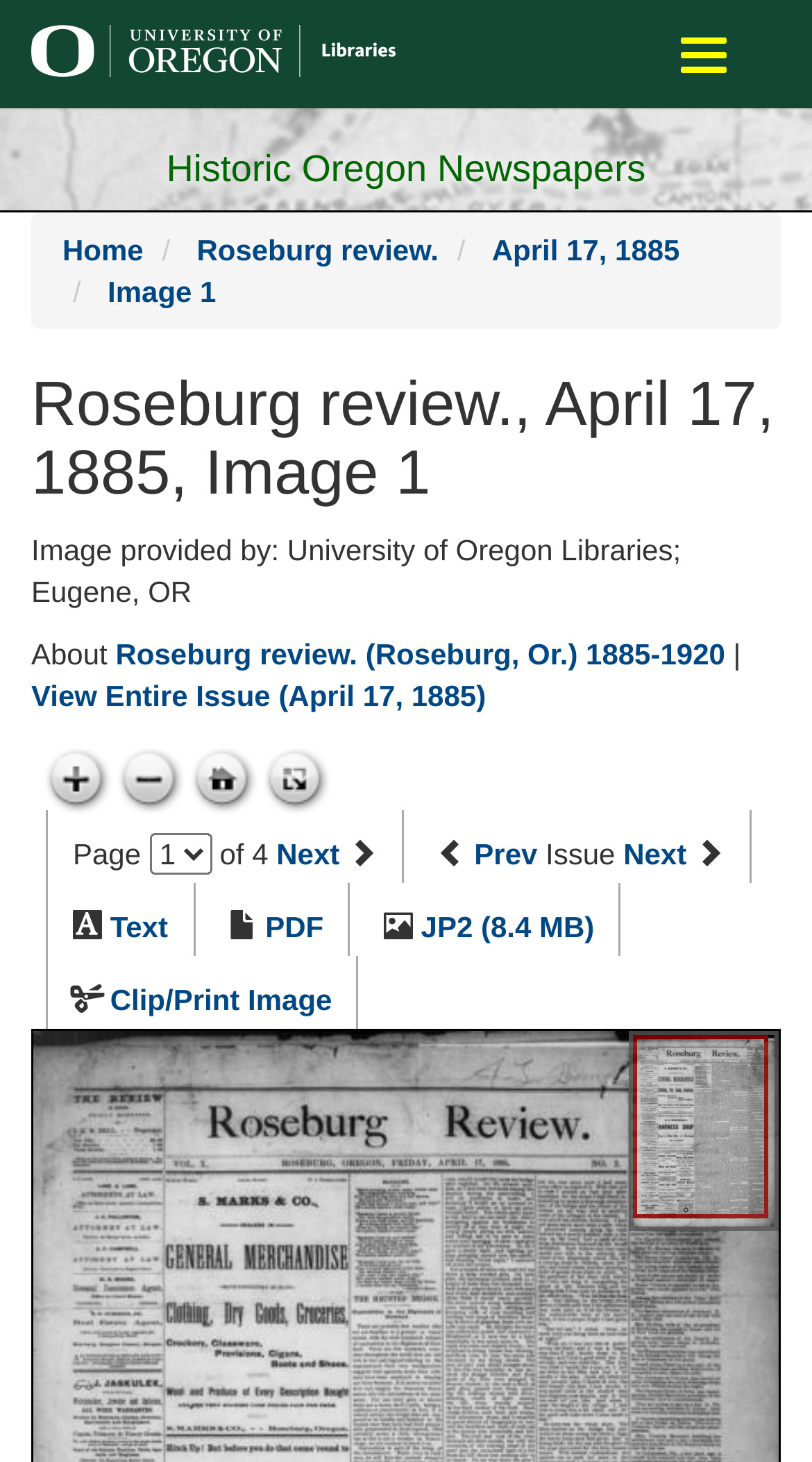Provide the bounding box coordinates for the UI element described in this sentence: "Roseburg review.". The coordinates should be four float values between 0 and 1, i.e., [left, top, right, bottom].

[0.242, 0.16, 0.54, 0.182]